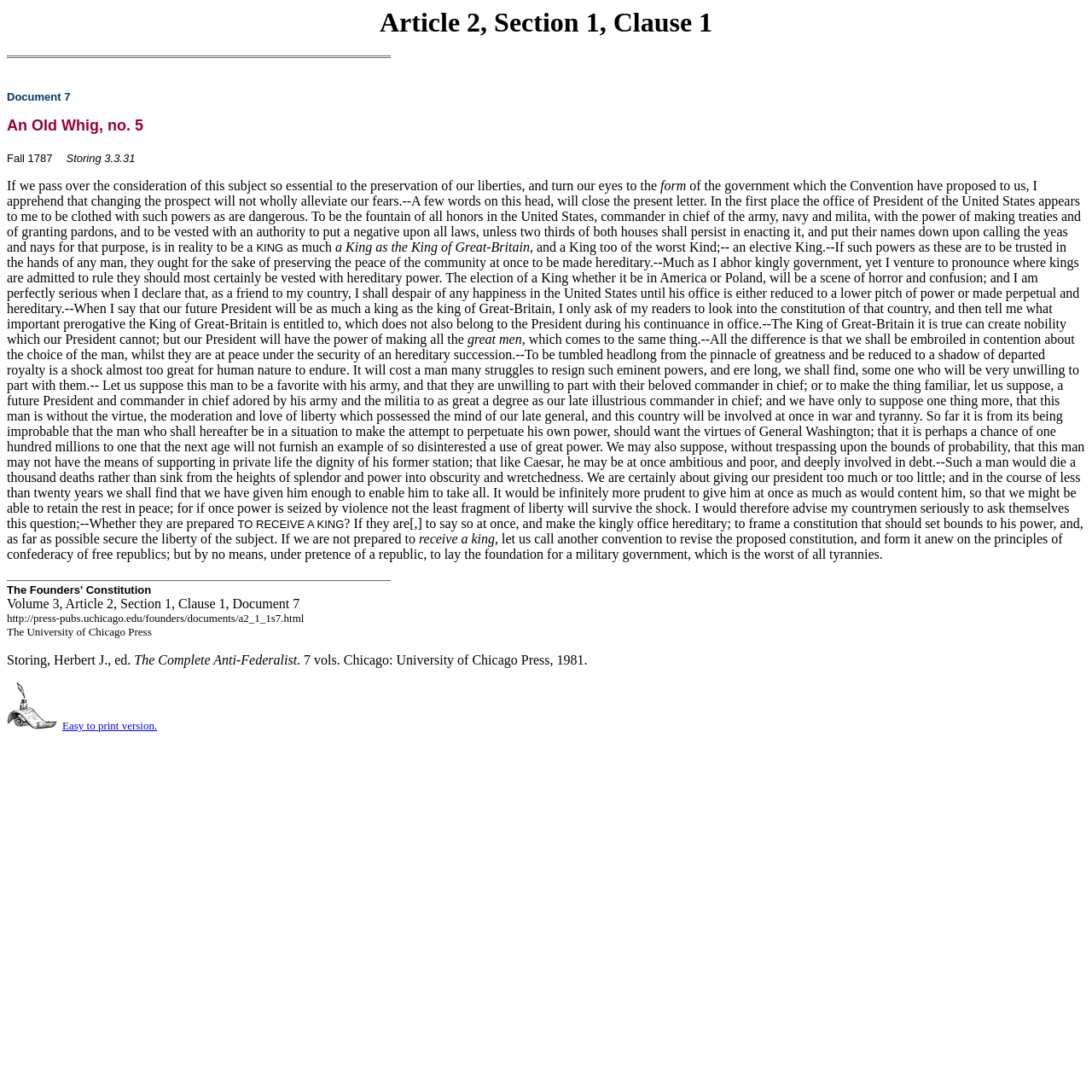Who is the commander in chief mentioned in the text?
Carefully examine the image and provide a detailed answer to the question.

The text mentions a commander in chief who is adored by his army and militia, and it is implied that this person is General Washington, as it is mentioned that 'our late illustrious commander in chief' possessed virtues like moderation and love of liberty.